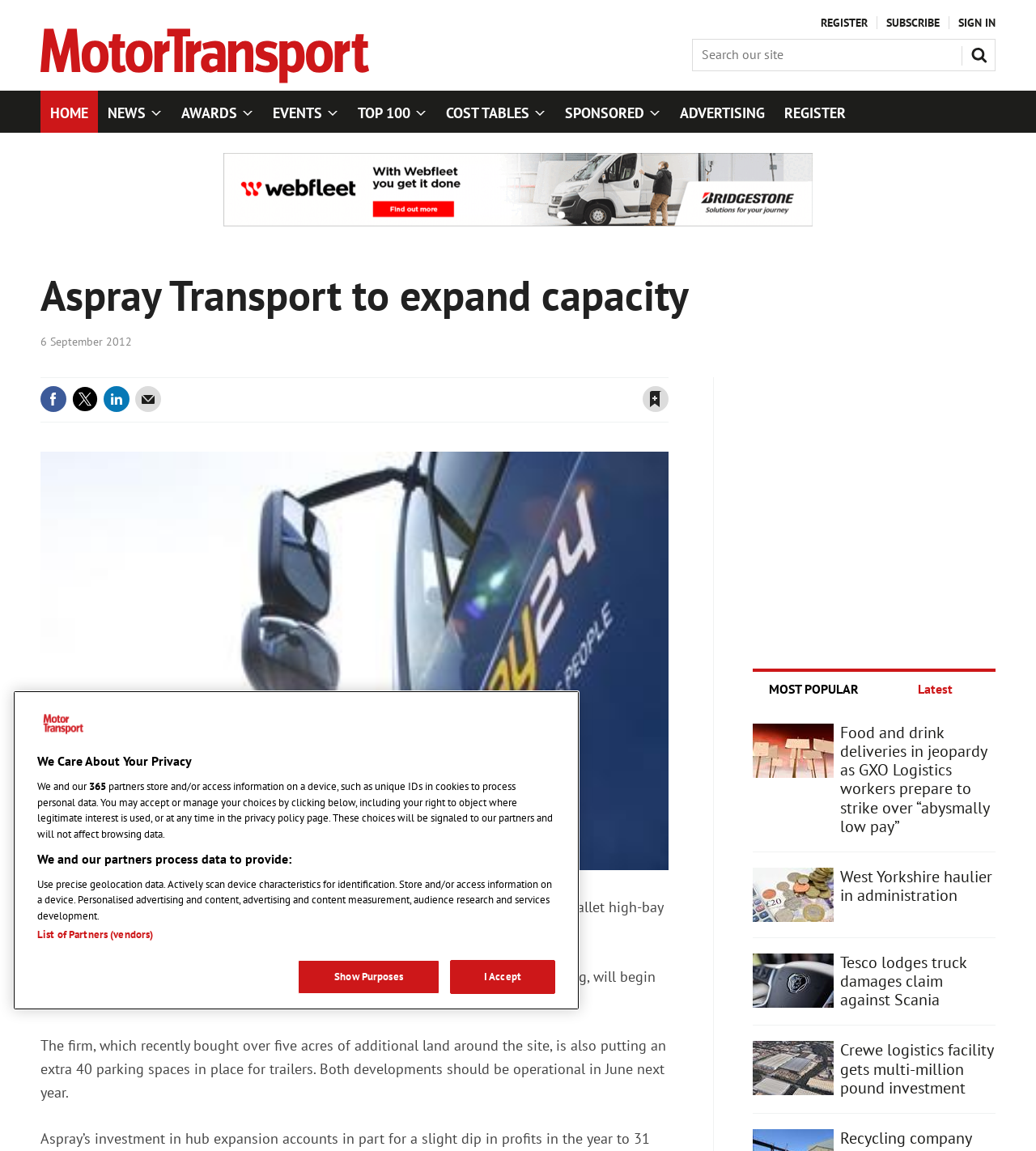Specify the bounding box coordinates of the element's region that should be clicked to achieve the following instruction: "Share this article on Facebook". The bounding box coordinates consist of four float numbers between 0 and 1, in the format [left, top, right, bottom].

[0.039, 0.335, 0.064, 0.358]